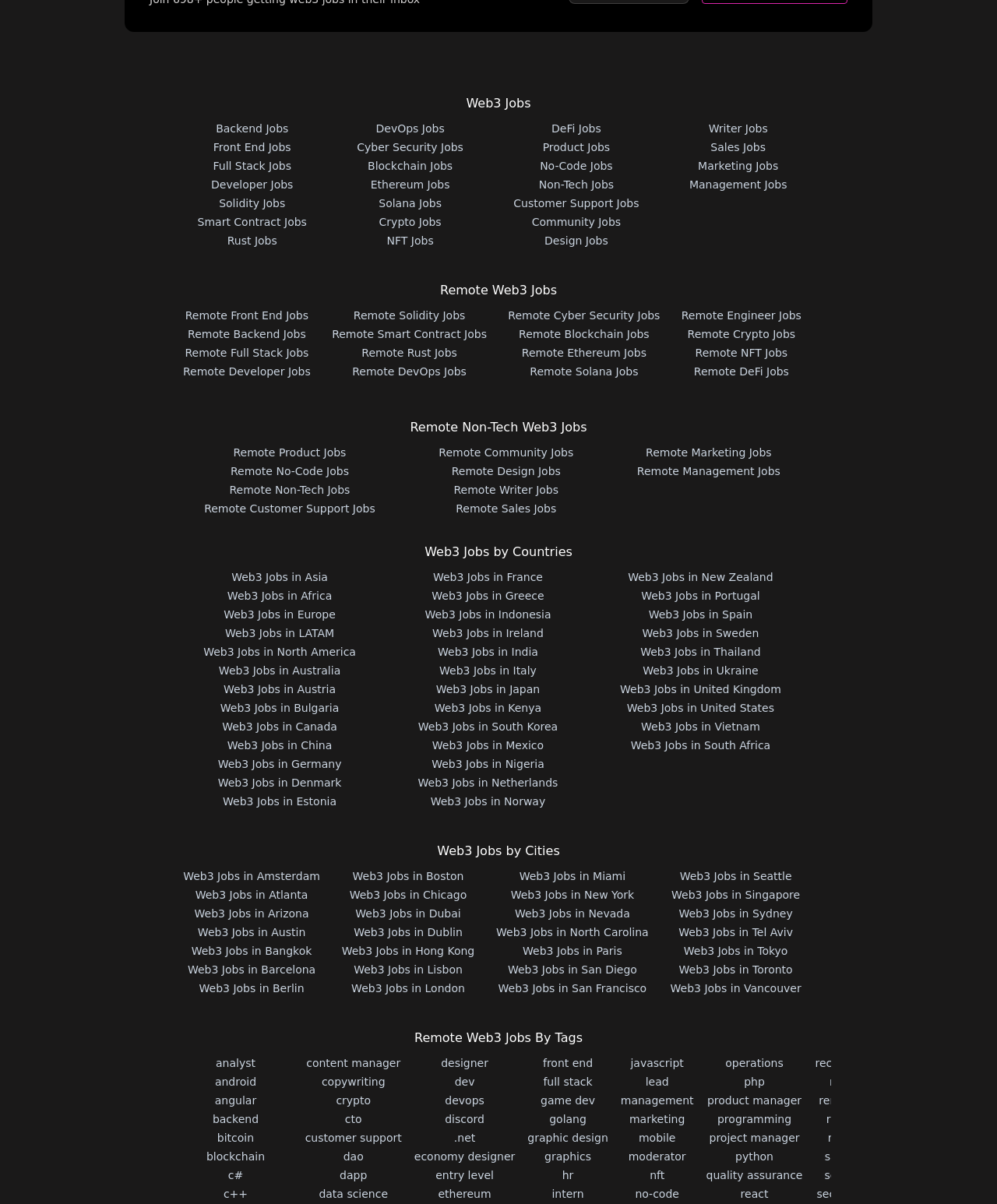Pinpoint the bounding box coordinates of the clickable area needed to execute the instruction: "Check out Cyber Security Jobs". The coordinates should be specified as four float numbers between 0 and 1, i.e., [left, top, right, bottom].

[0.358, 0.117, 0.465, 0.128]